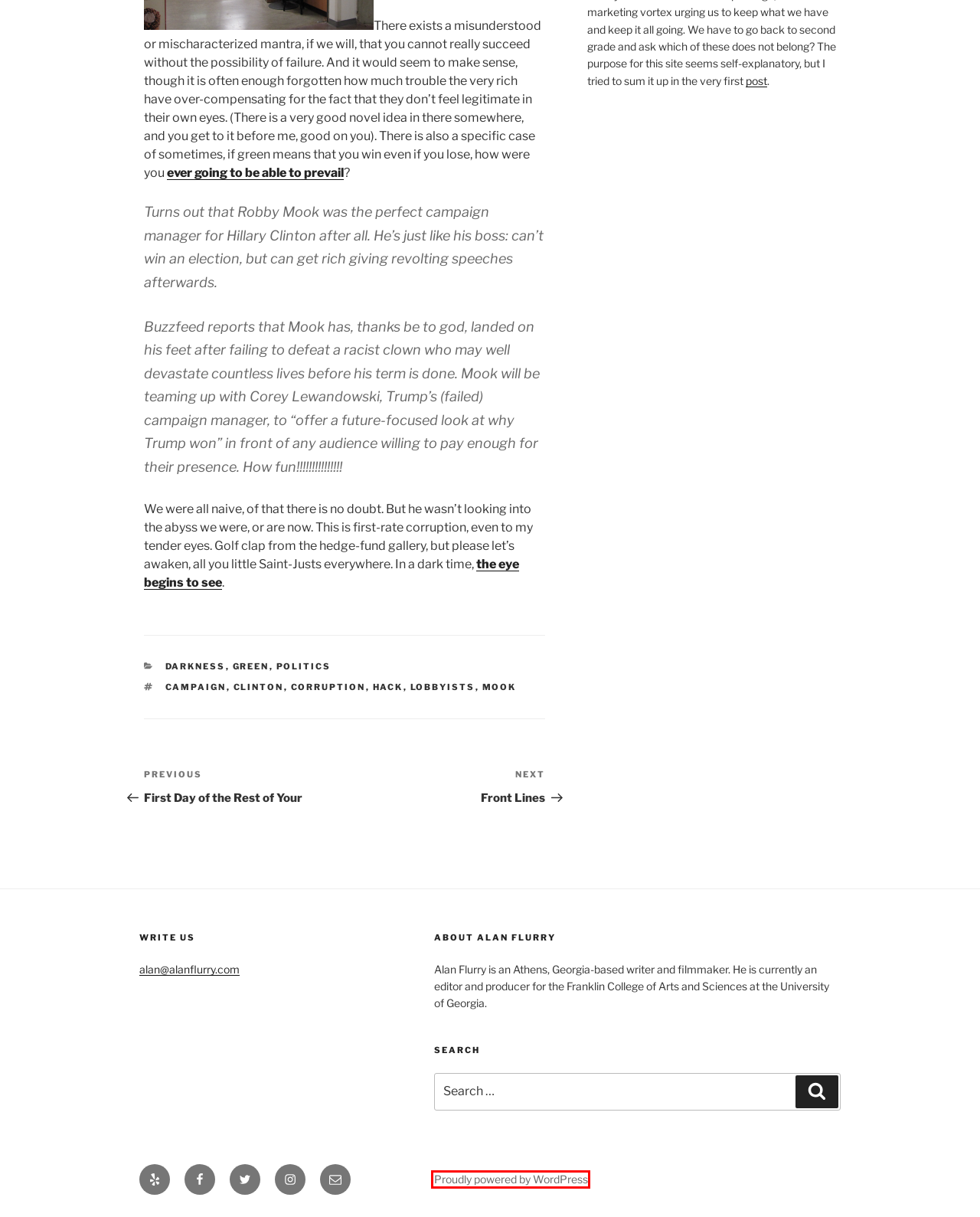Given a webpage screenshot with a red bounding box around a particular element, identify the best description of the new webpage that will appear after clicking on the element inside the red bounding box. Here are the candidates:
A. Darkness – Alan Flurry
B. In a Dark Time, the Eye Begins to See:  Going Local, remaining Indivisible
C. lobbyists – Alan Flurry
D. Clinton – Alan Flurry
E. hack – Alan Flurry
F. Mook – Alan Flurry
G. corruption – Alan Flurry
H. Blog Tool, Publishing Platform, and CMS – WordPress.org

H